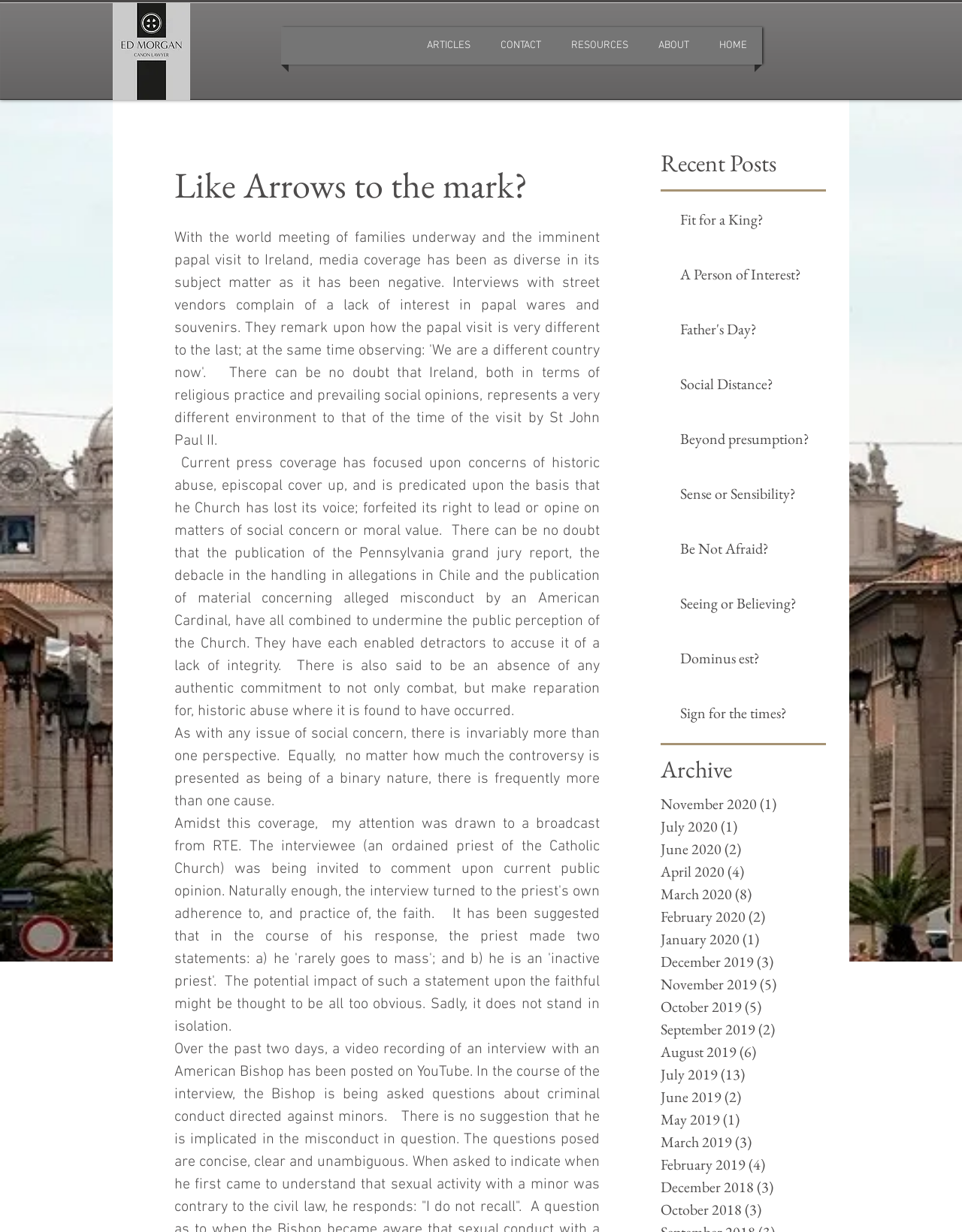Could you identify the text that serves as the heading for this webpage?

Like Arrows to the mark?